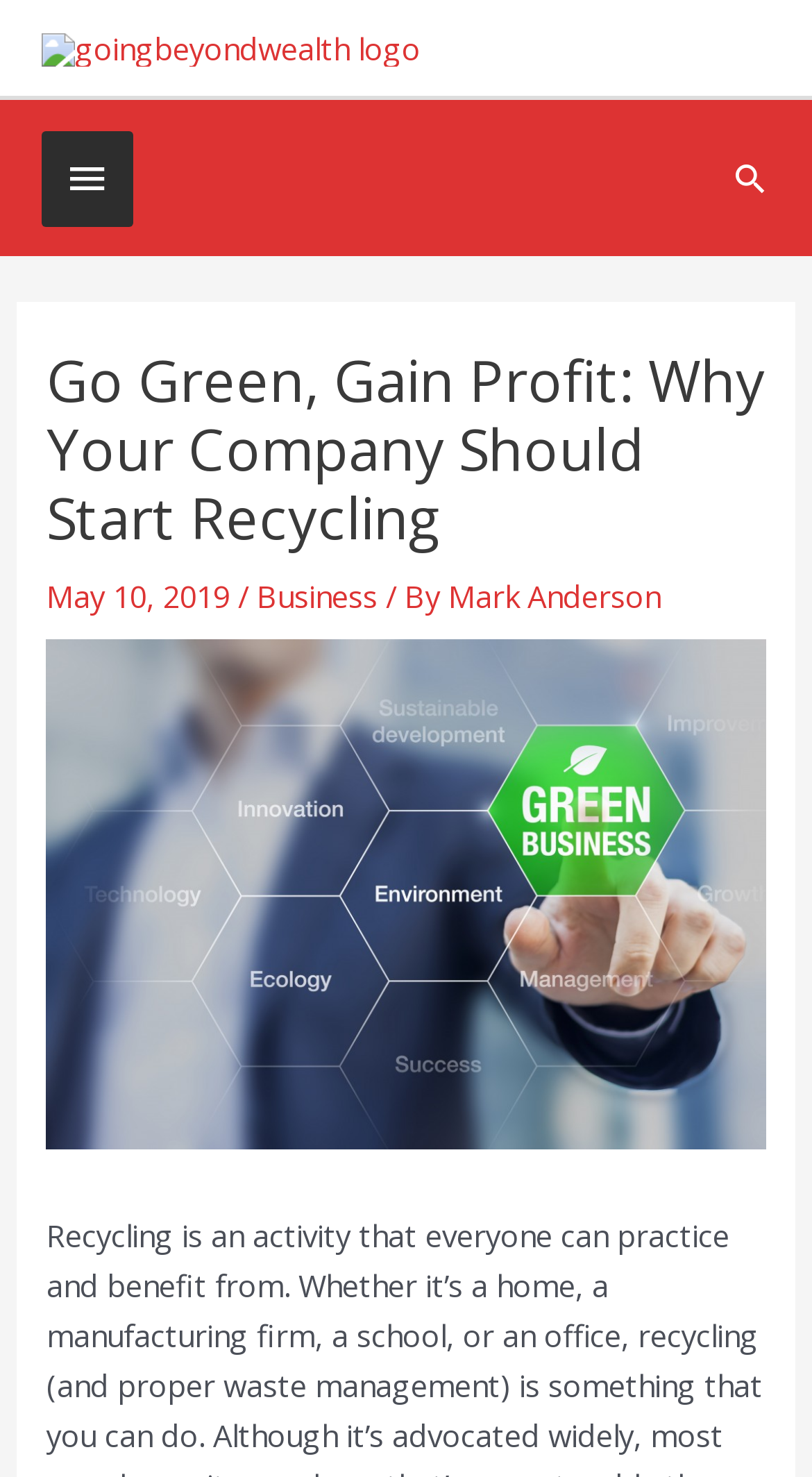Please provide the bounding box coordinates in the format (top-left x, top-left y, bottom-right x, bottom-right y). Remember, all values are floating point numbers between 0 and 1. What is the bounding box coordinate of the region described as: parent_node: Below Header

[0.051, 0.089, 0.164, 0.154]